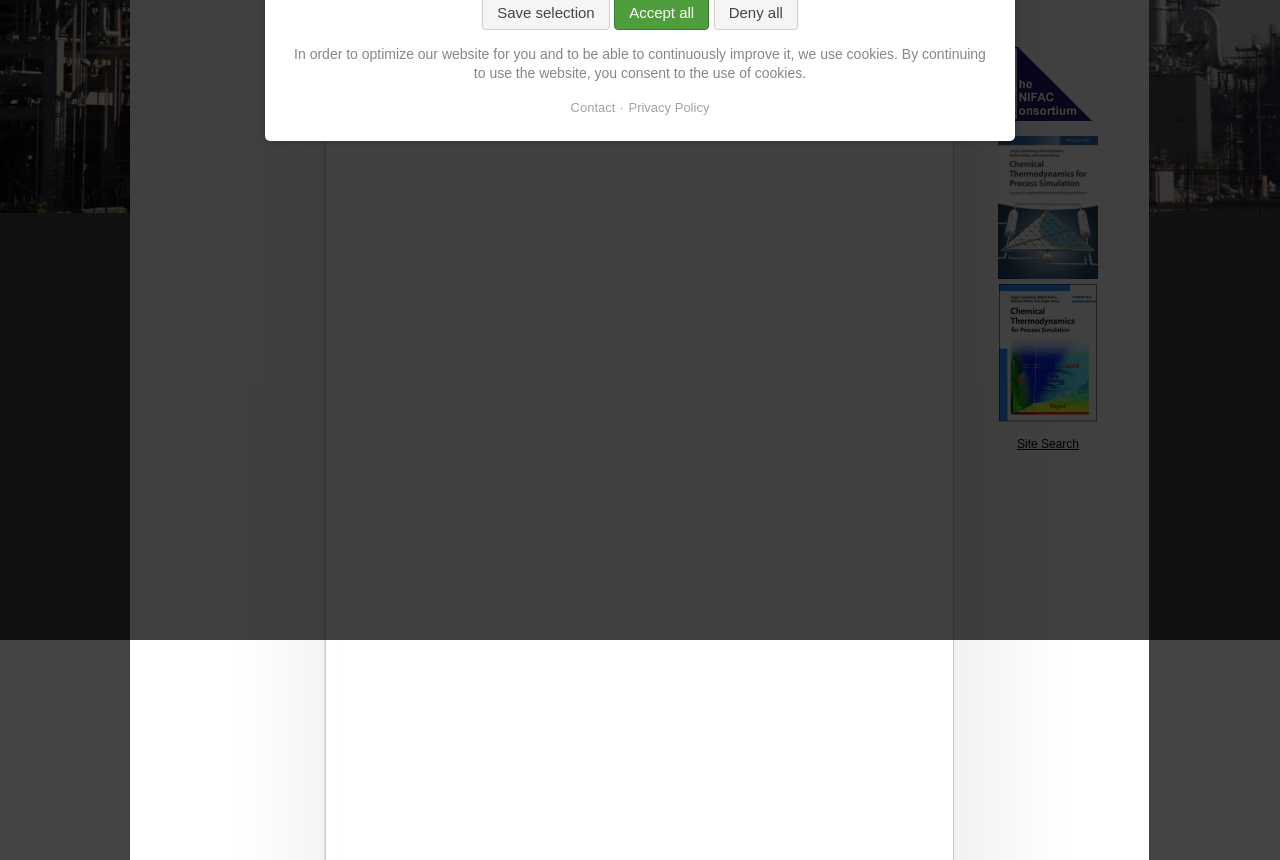Extract the bounding box coordinates for the described element: "Privacy Policy". The coordinates should be represented as four float numbers between 0 and 1: [left, top, right, bottom].

[0.484, 0.116, 0.554, 0.134]